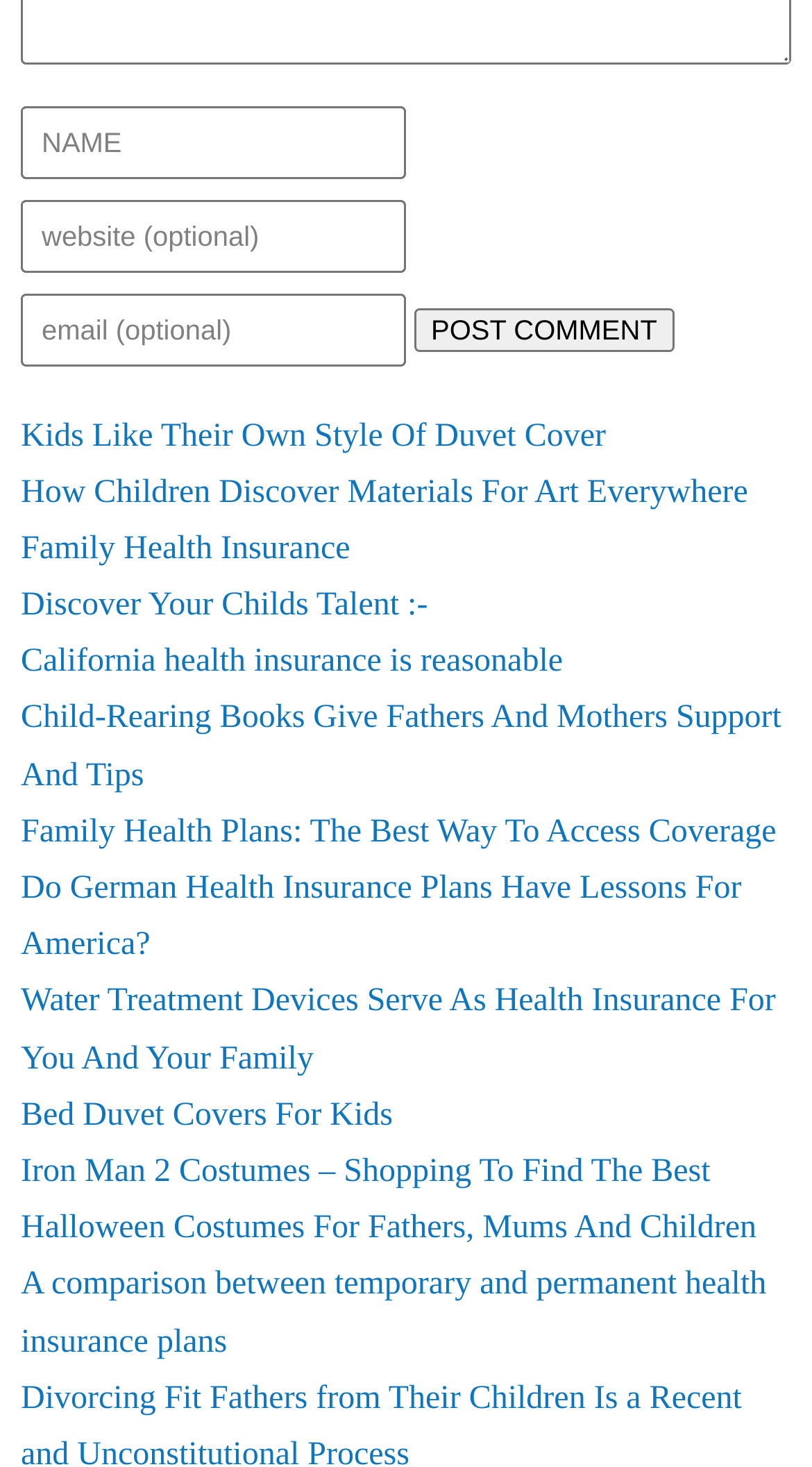Answer the question with a single word or phrase: 
What is the purpose of the button?

POST COMMENT